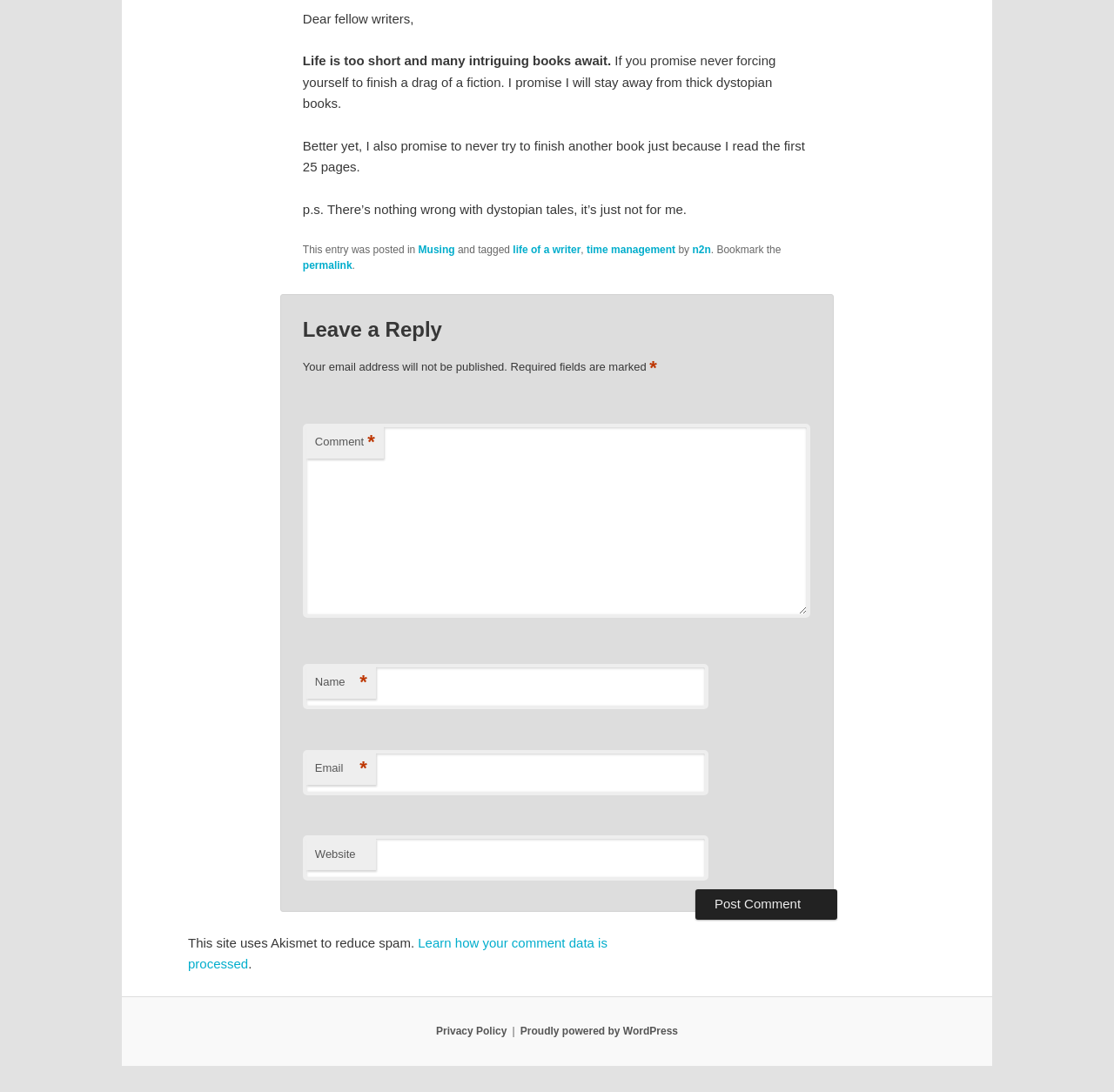Identify the bounding box coordinates for the element you need to click to achieve the following task: "Click the 'Musing' link". Provide the bounding box coordinates as four float numbers between 0 and 1, in the form [left, top, right, bottom].

[0.375, 0.223, 0.408, 0.234]